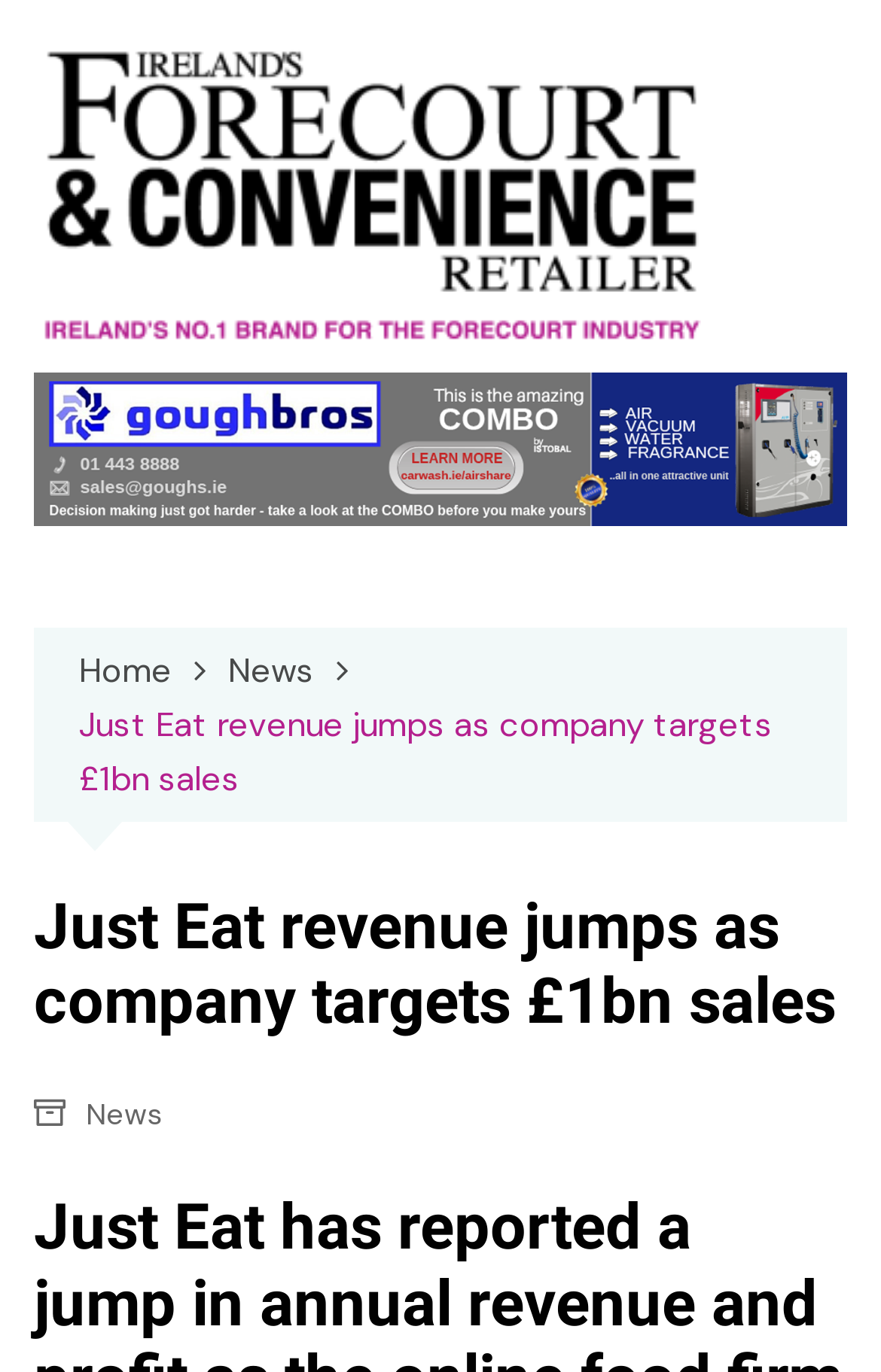Provide a short, one-word or phrase answer to the question below:
How many links are present in the breadcrumbs navigation?

3